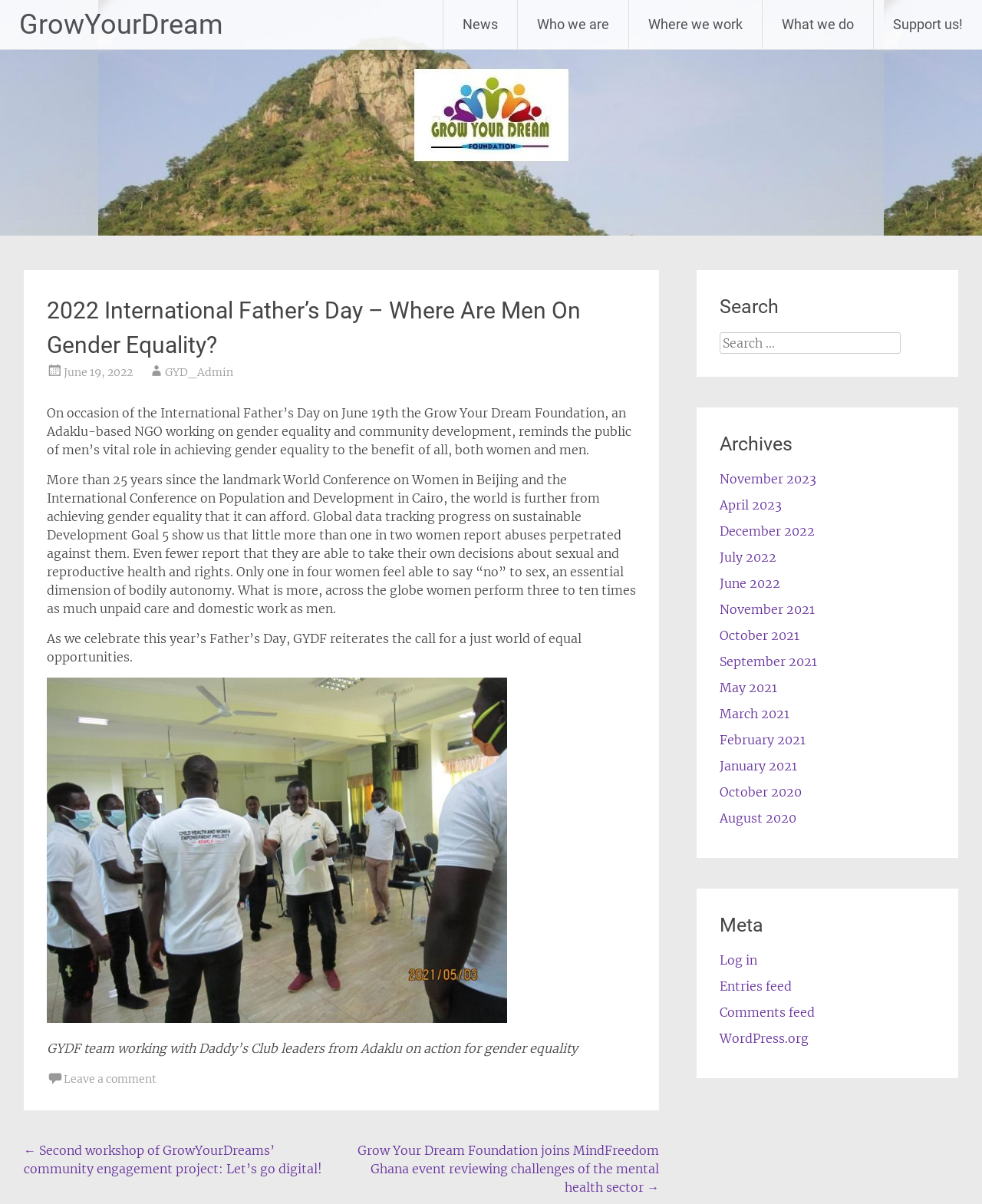Locate the bounding box of the UI element described in the following text: "GYD_Admin".

[0.168, 0.303, 0.238, 0.315]